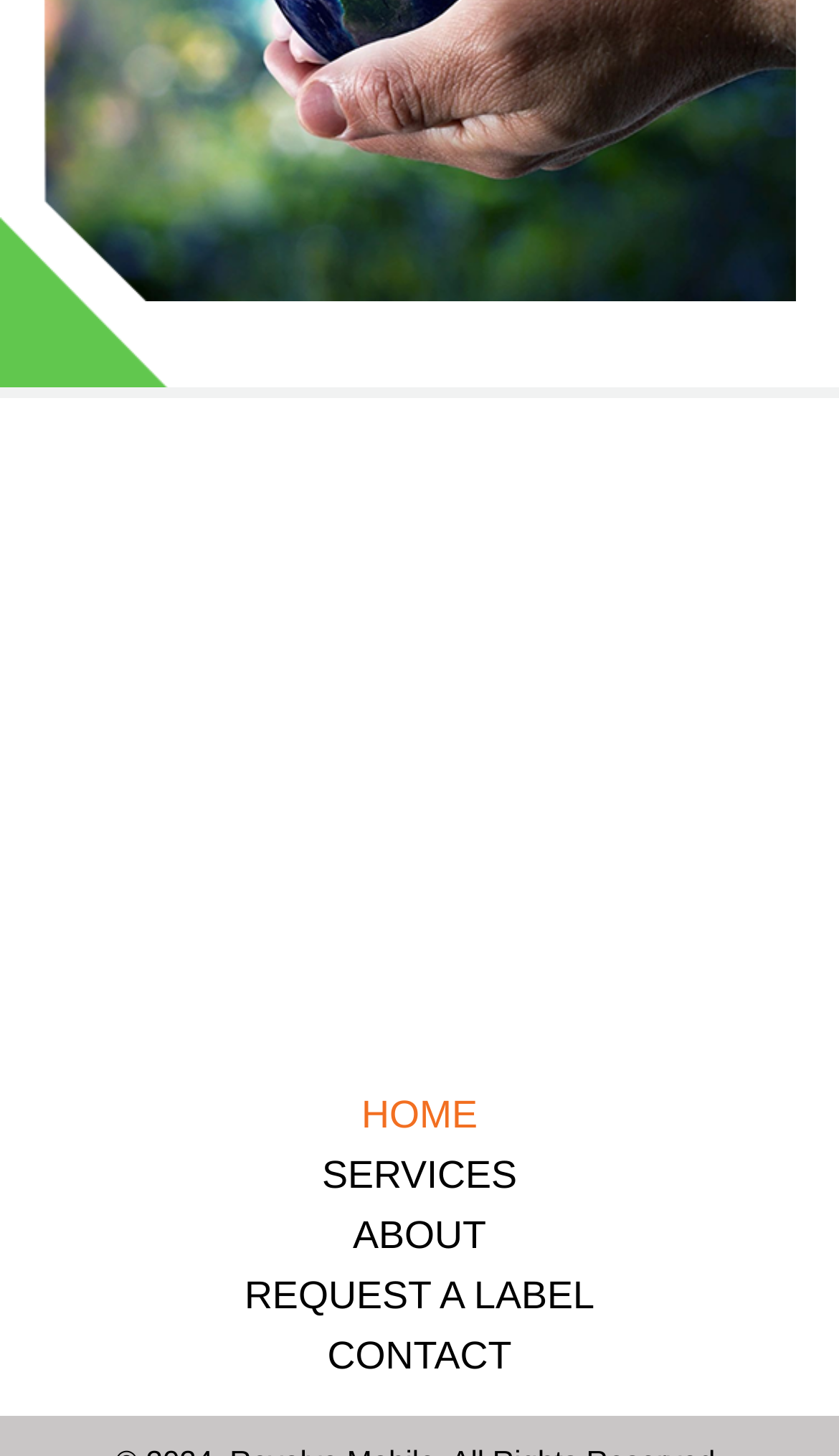Answer the following query concisely with a single word or phrase:
How many links are there in the navigation menu?

5